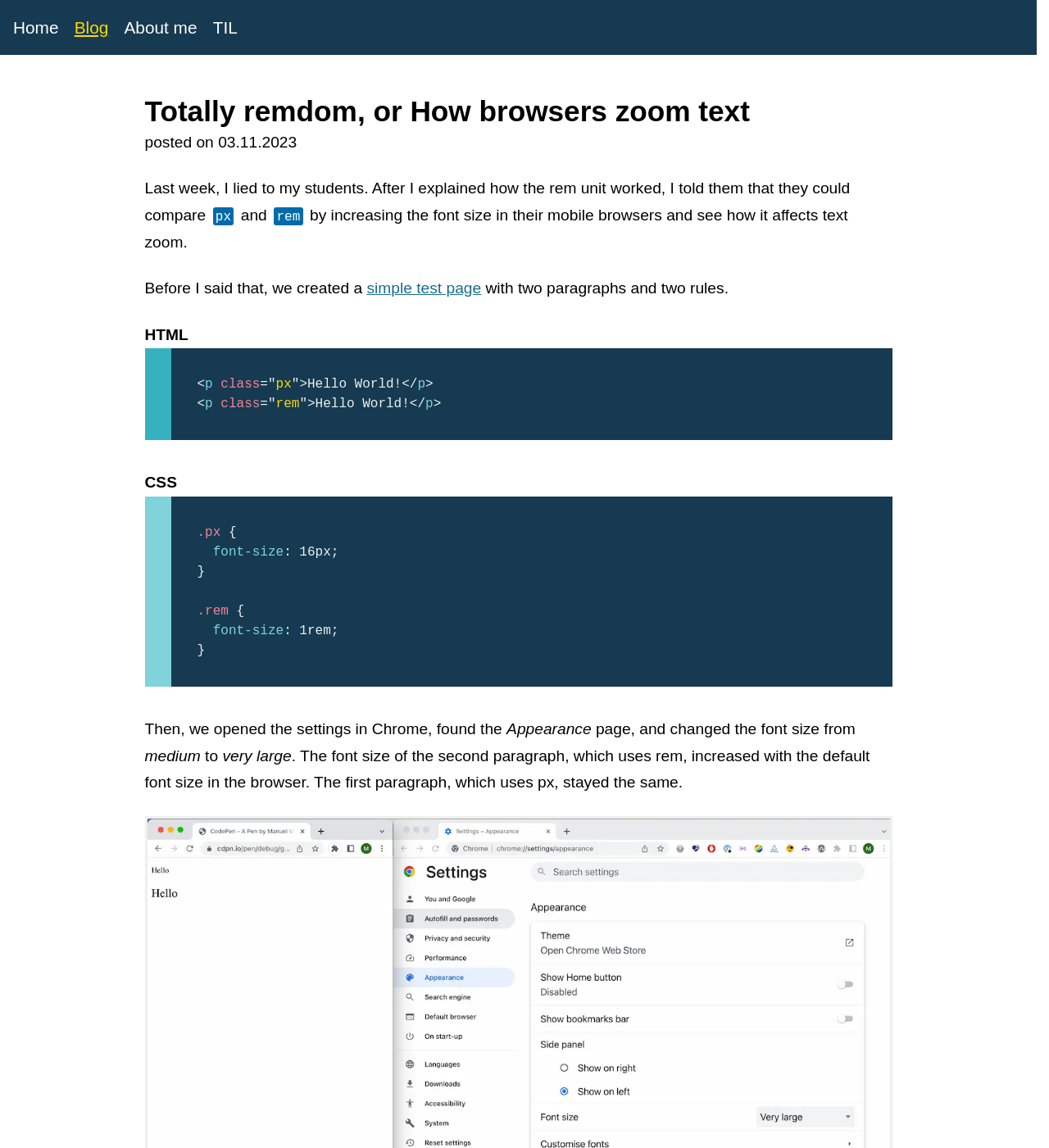Given the element description: "Blog", predict the bounding box coordinates of the UI element it refers to, using four float numbers between 0 and 1, i.e., [left, top, right, bottom].

[0.071, 0.016, 0.103, 0.032]